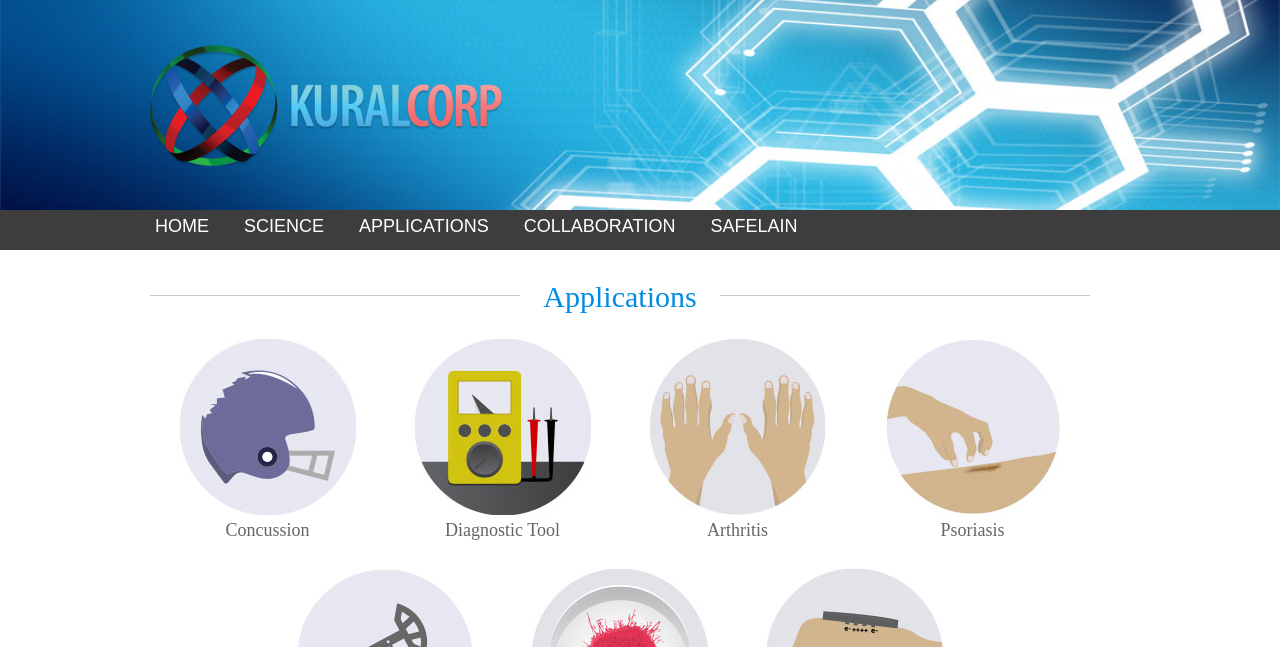What is the company name of this website? Look at the image and give a one-word or short phrase answer.

Kural Corp